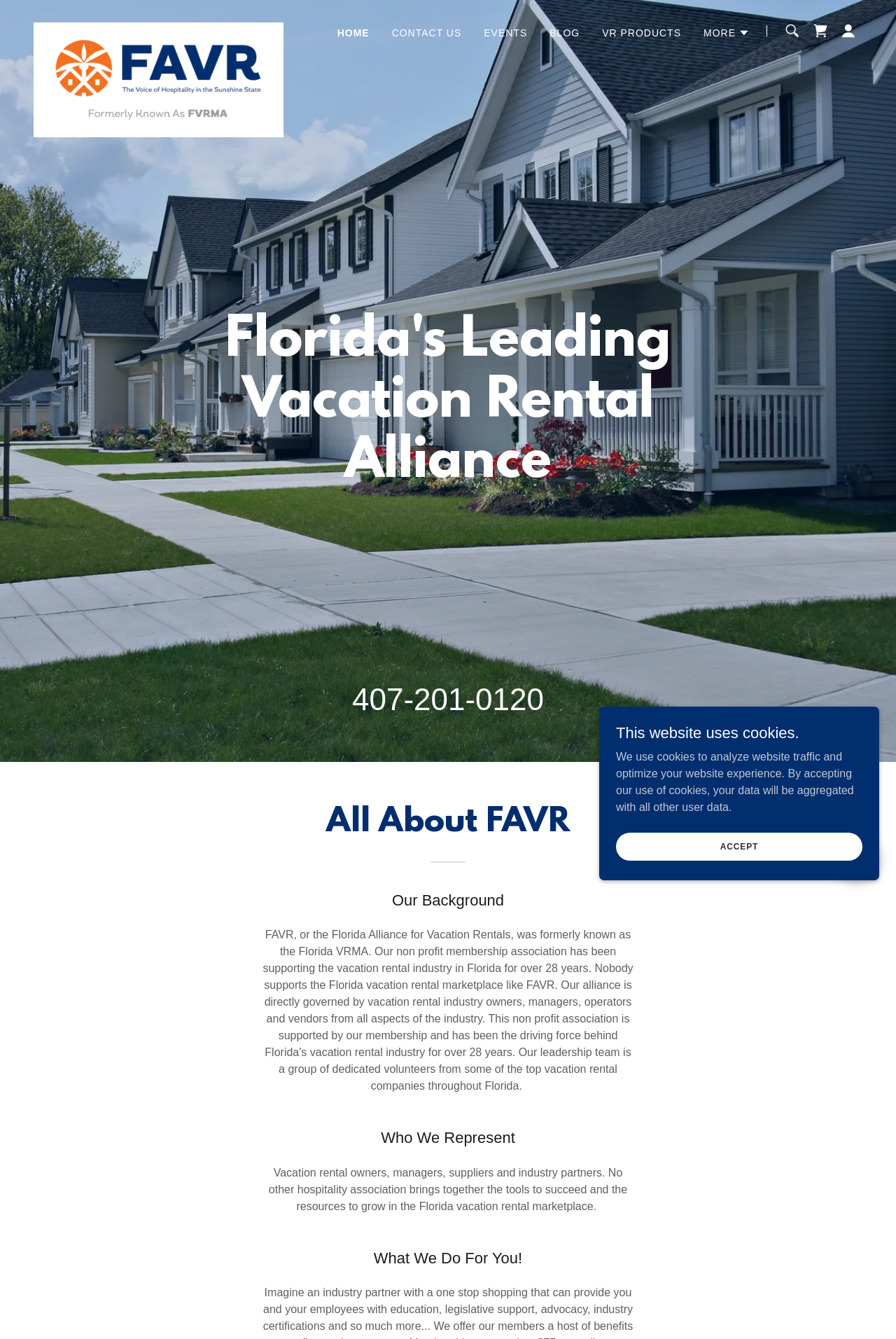What type of industry partners are represented by FAVR?
Using the image, respond with a single word or phrase.

Vacation rental owners, managers, suppliers